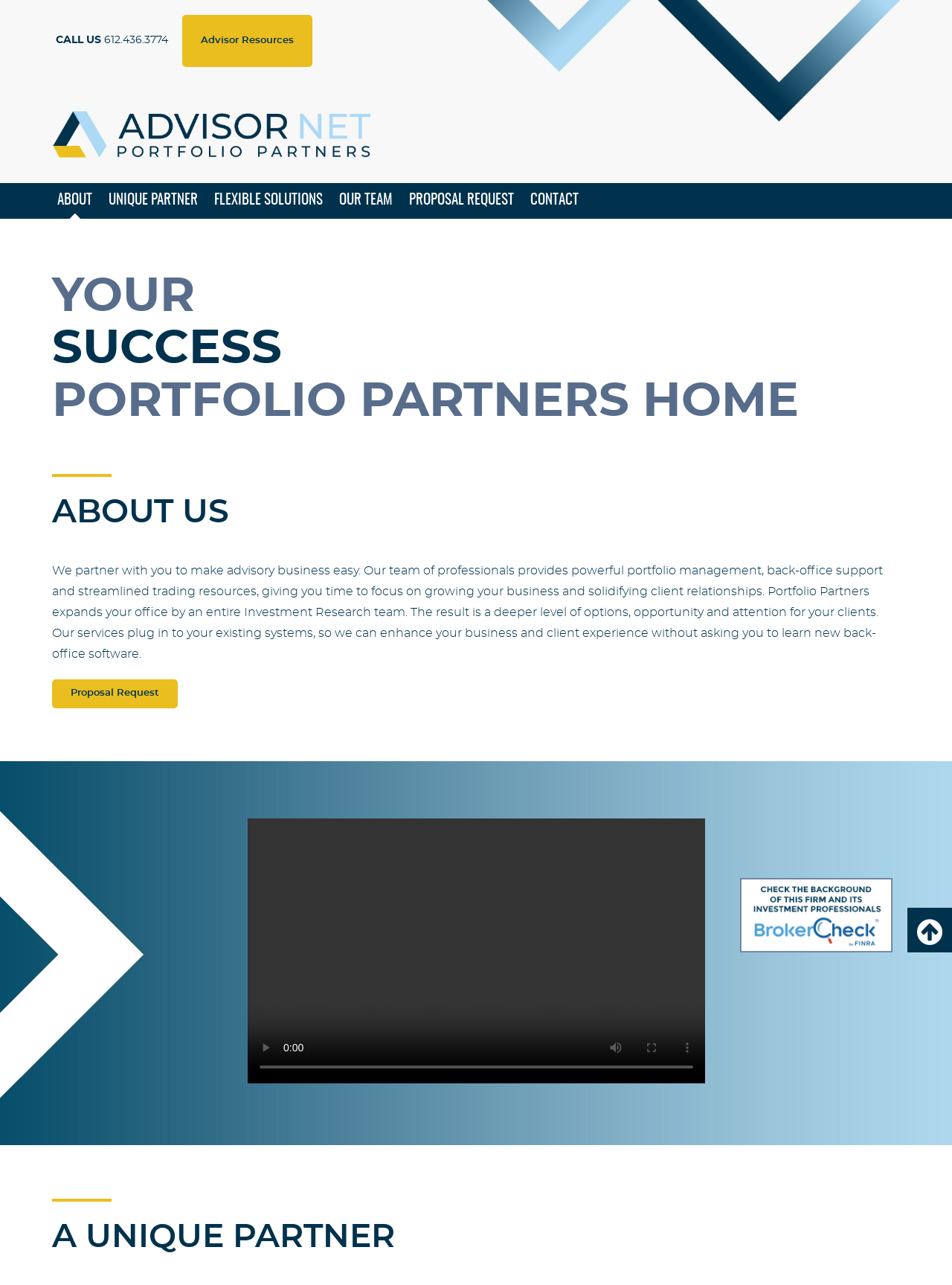Is there a video on the page?
Please give a detailed and elaborate answer to the question.

I found evidence of a video by looking at the LayoutTable element that contains several button elements, including a 'play' button, a 'mute' button, and a 'full screen' button. These buttons are typically associated with video players.